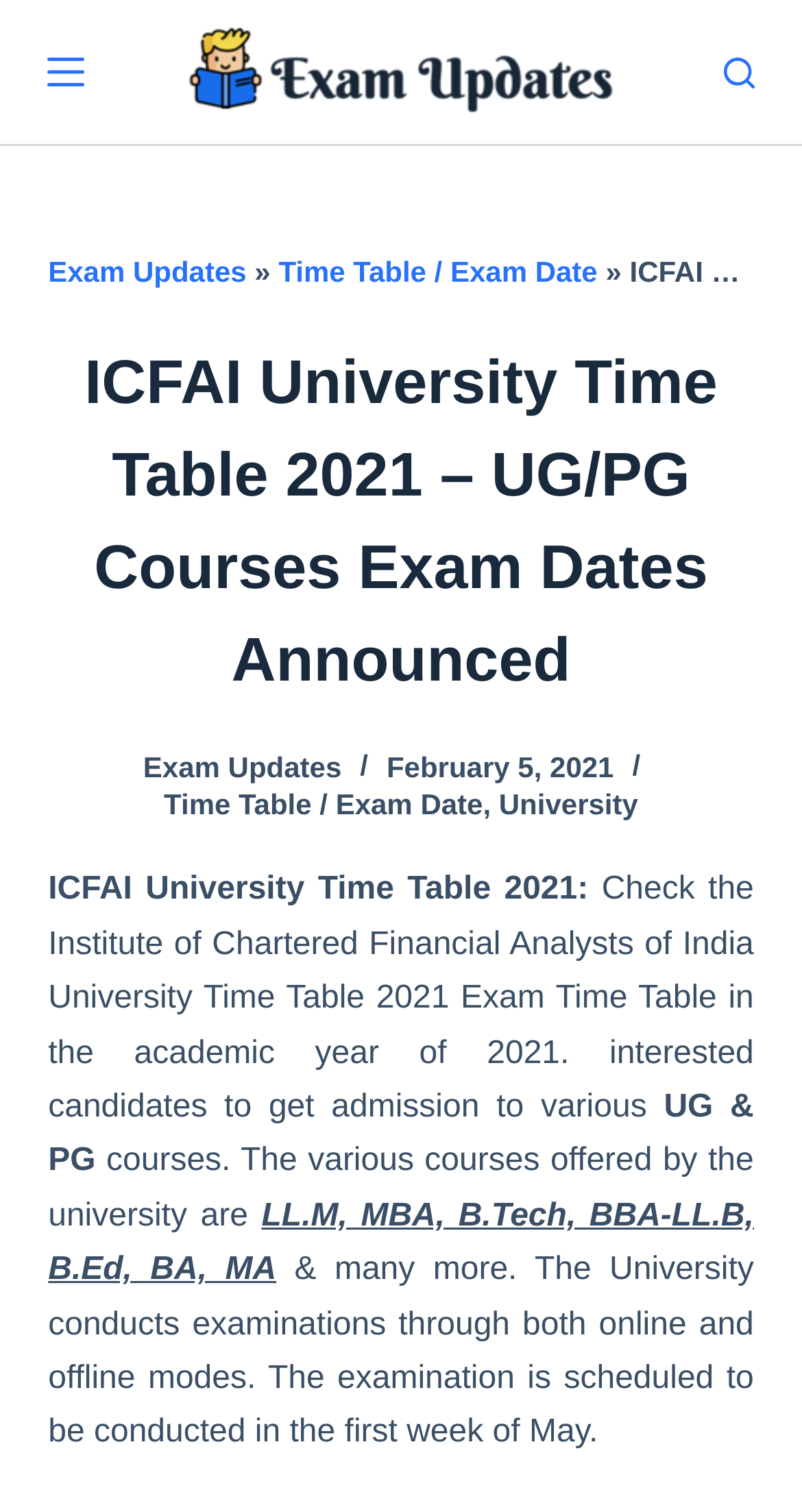Specify the bounding box coordinates for the region that must be clicked to perform the given instruction: "Visit the 'Time Table / Exam Date' page".

[0.347, 0.169, 0.745, 0.19]